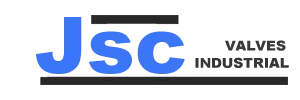Where is the logo likely used?
Please provide a comprehensive answer based on the visual information in the image.

The caption suggests that the logo is likely used for branding purposes on the company's website and promotional materials, emphasizing their commitment to quality in valve solutions.